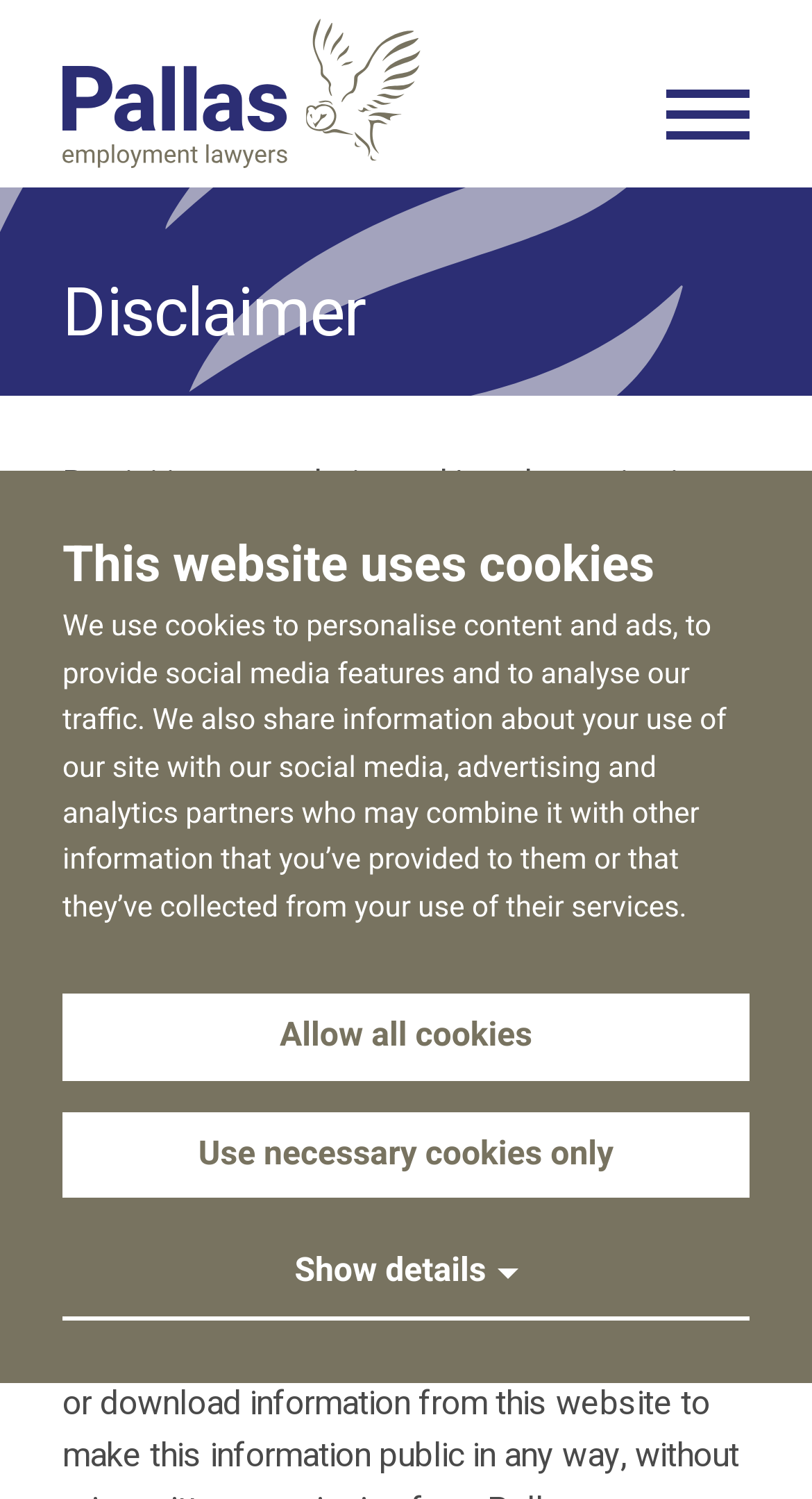Please answer the following question using a single word or phrase: 
What is the website's disclaimer about?

Applicability and usage